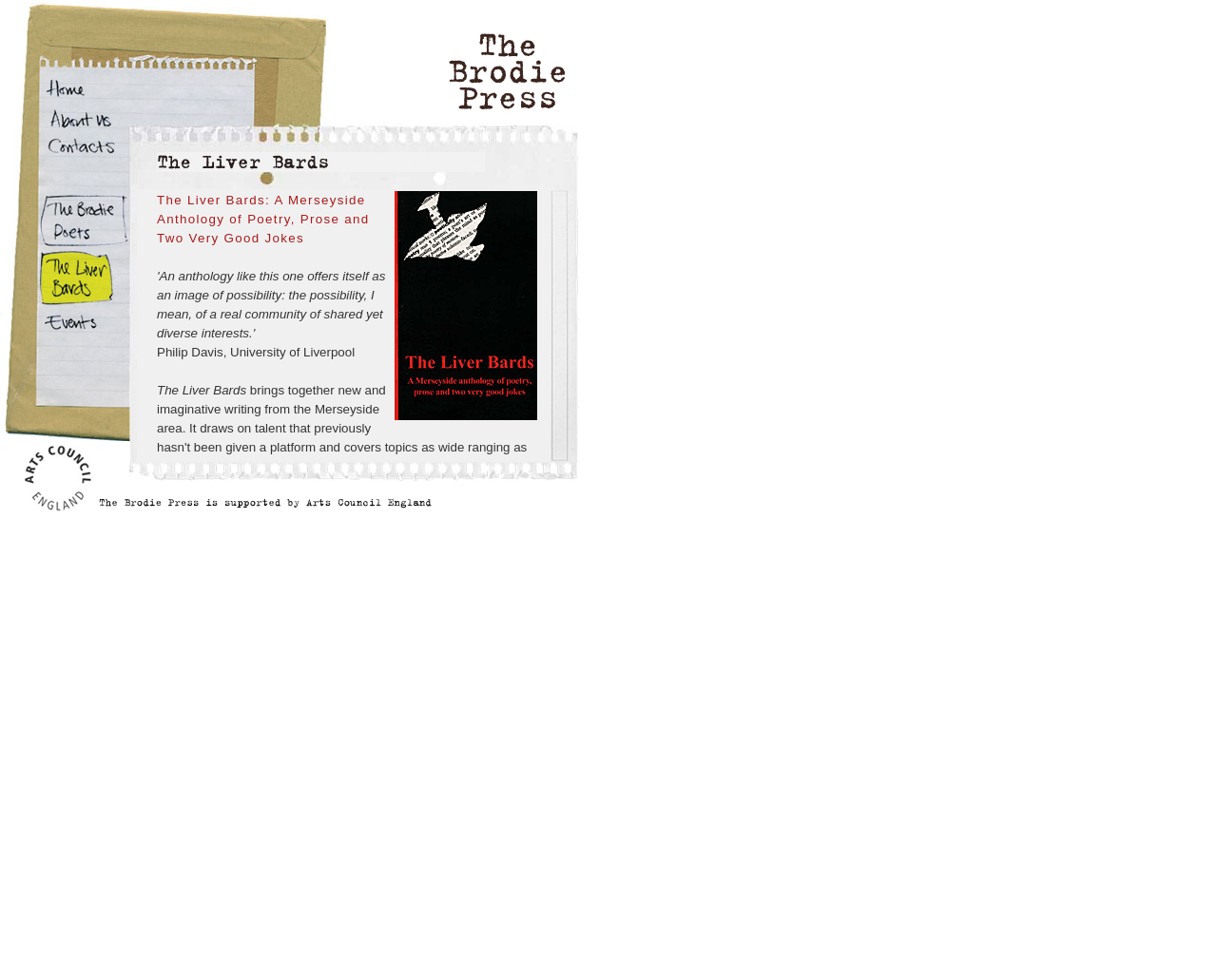Create a detailed summary of all the visual and textual information on the webpage.

The webpage is about The Brodie Press, a small independent press that publishes individual volumes of poetry and anthologies. At the top of the page, there is an image with the title "The Brodie Press" and a logo. Below the image, there is a section with a title "The Liver Bards: A Merseyside Anthology of Poetry, Prose and Two Very Good Jokes" and a subtitle "Philip Davis, University of Liverpool". 

To the right of this section, there is a table with multiple rows, each containing several grid cells. The table appears to be a navigation menu, with links to different sections of the website, including "Home", "About Us", "Contacts", "Shop", "The Brodie Poets", "The Liver Bards", "Events", "Links", and "Feedback". Each link has an associated image.

Below the navigation menu, there is a section with a title "The Liver Bards" and a description "was awarded the Miriam Allott Prize for poetry in 2002." This section is located at the top-left corner of the page.

At the bottom of the page, there is a section with a link to "Arts Council England", which is an organization that supports arts and culture in England.